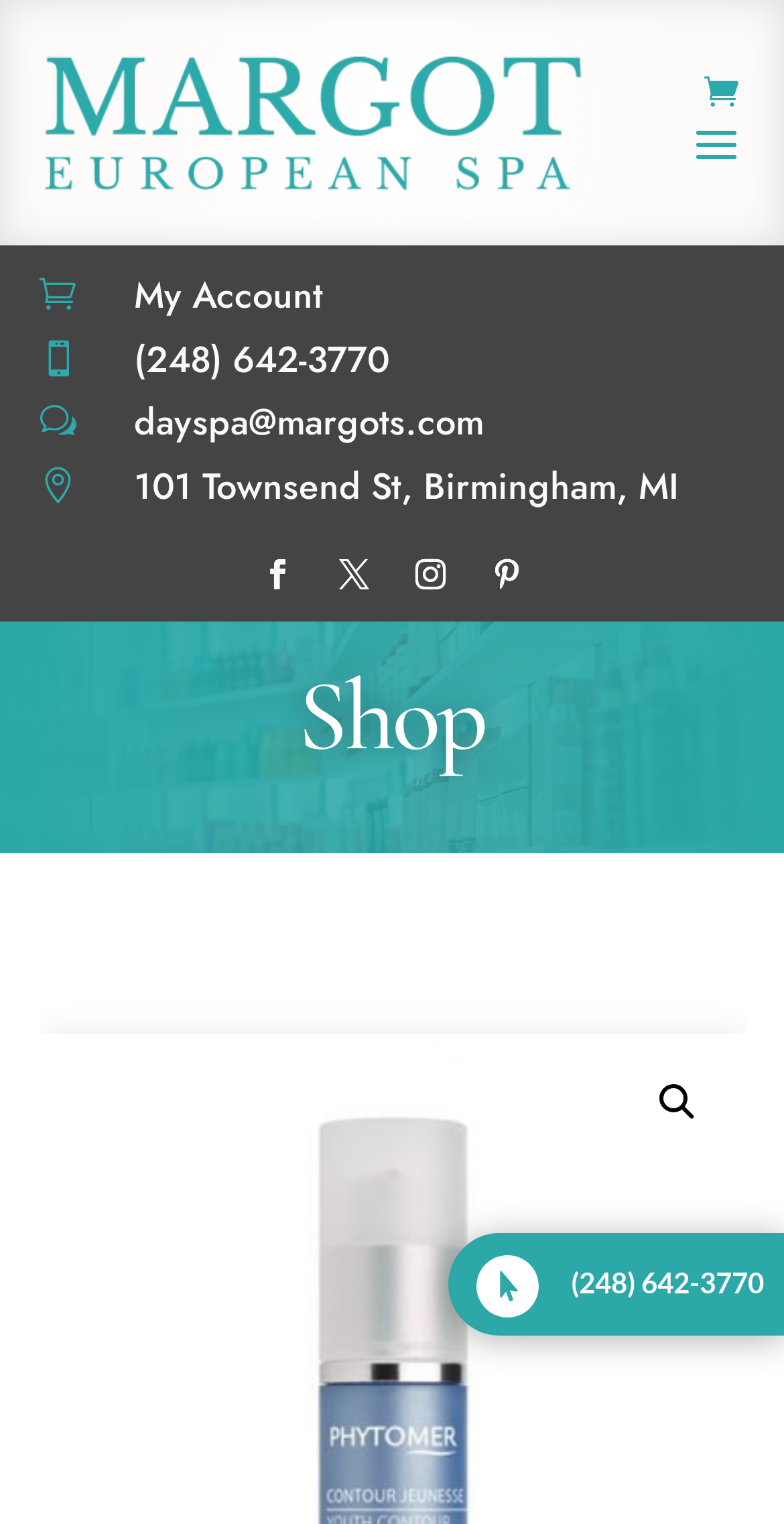Illustrate the webpage thoroughly, mentioning all important details.

The webpage is about Margot European Spa, with a focus on their Youth Contour Smoothing Eye and Lip Cream product. At the top left corner, there is a logo of Margot European Spa, which is also a link. Next to the logo, there is a series of layout tables containing contact information, including a heading "My Account", a phone number "(248) 642-3770", an email address "dayspa@margots.com", and a physical address "101 Townsend St, Birmingham, MI".

Below the contact information, there are four social media links to follow Margot European Spa on Facebook, X, Instagram, and Pinterest. Further down, there is a heading "Shop" that spans the entire width of the page.

On the right side of the page, there is a search icon 🔍, which is a link. Below the search icon, there is a layout table containing a phone number "(248) 642-3770" and another icon.